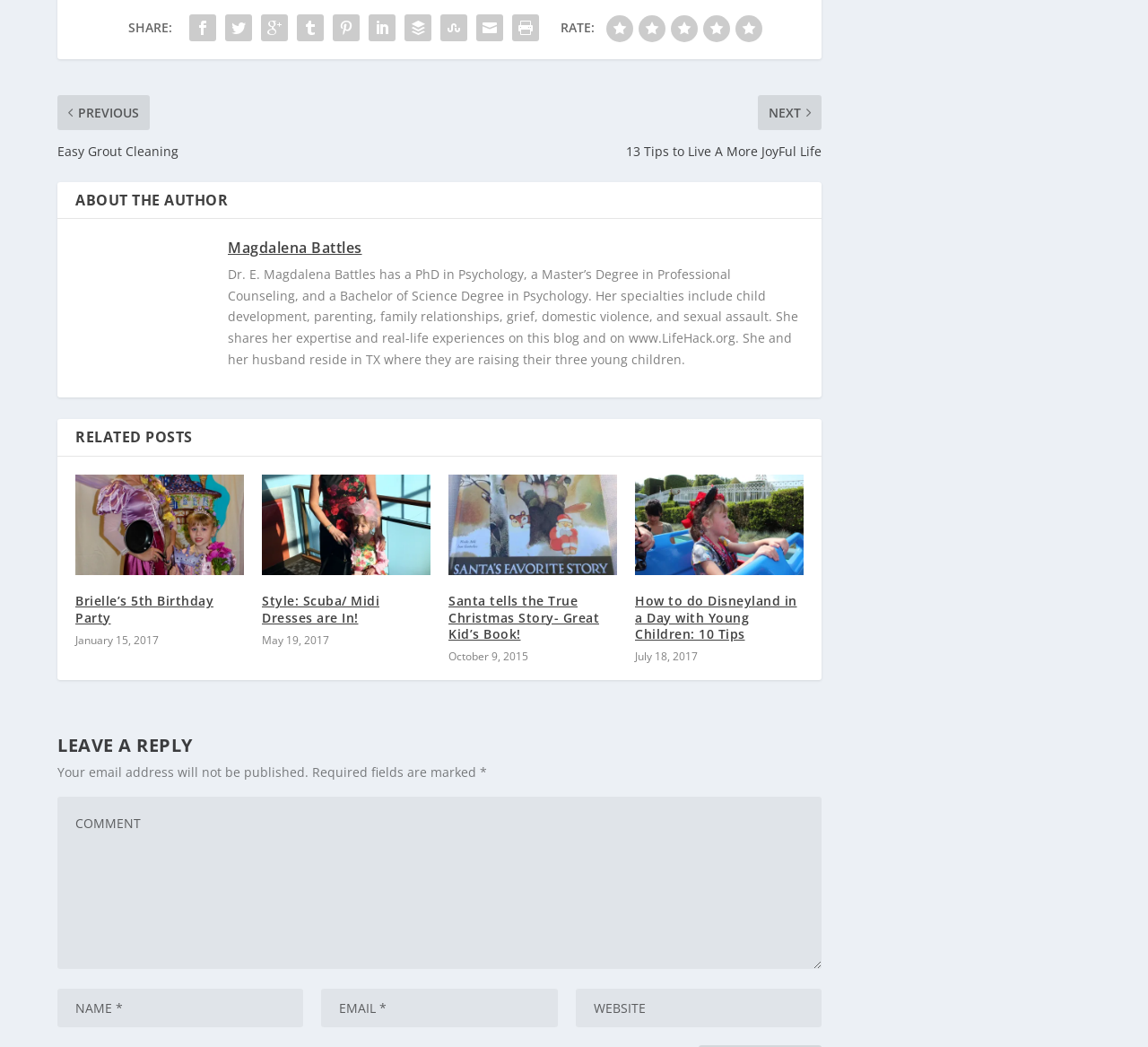Provide the bounding box coordinates in the format (top-left x, top-left y, bottom-right x, bottom-right y). All values are floating point numbers between 0 and 1. Determine the bounding box coordinate of the UI element described as: Magdalena Battles

[0.198, 0.226, 0.315, 0.245]